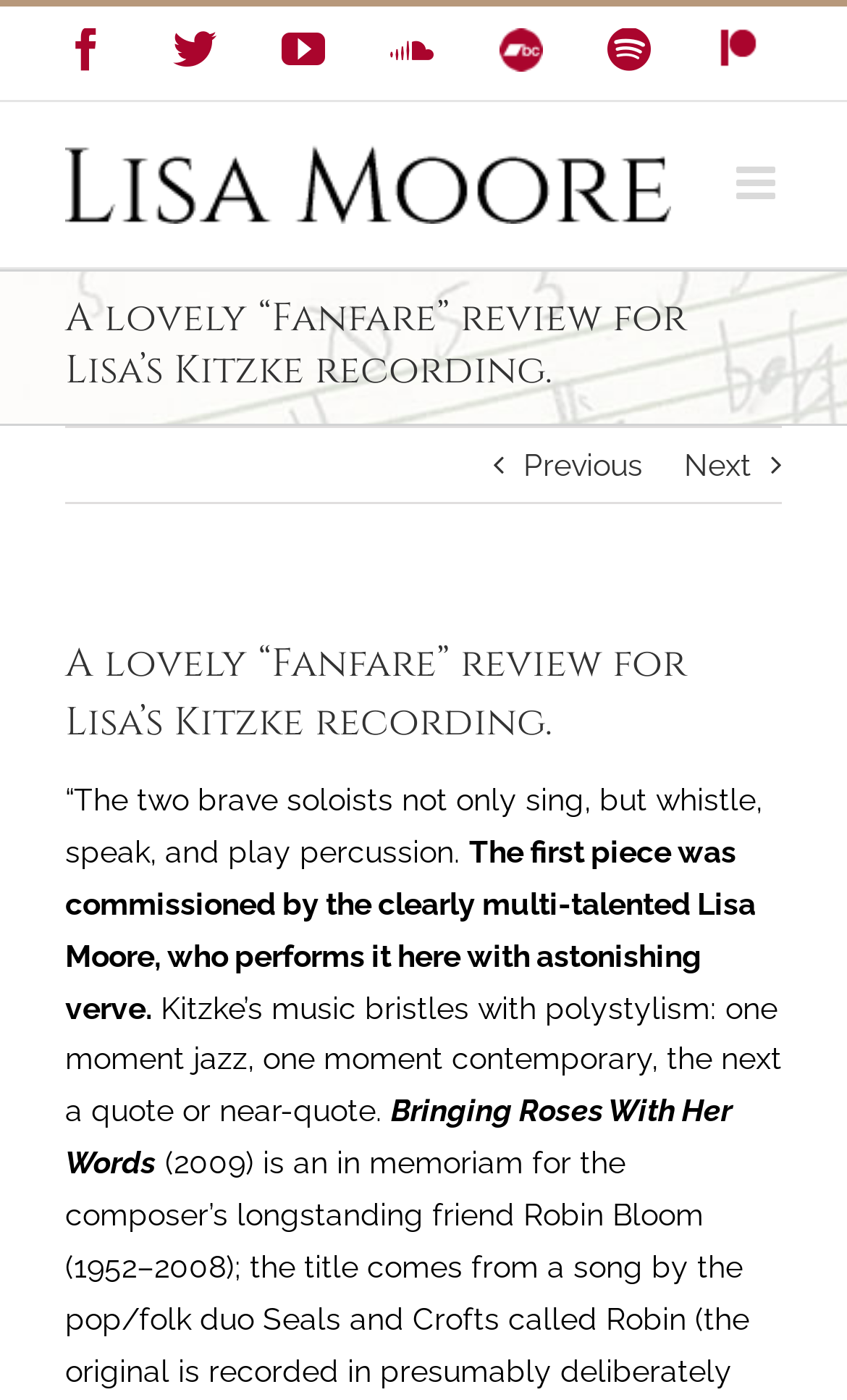Determine the bounding box coordinates of the region I should click to achieve the following instruction: "Toggle mobile menu". Ensure the bounding box coordinates are four float numbers between 0 and 1, i.e., [left, top, right, bottom].

[0.869, 0.115, 0.923, 0.147]